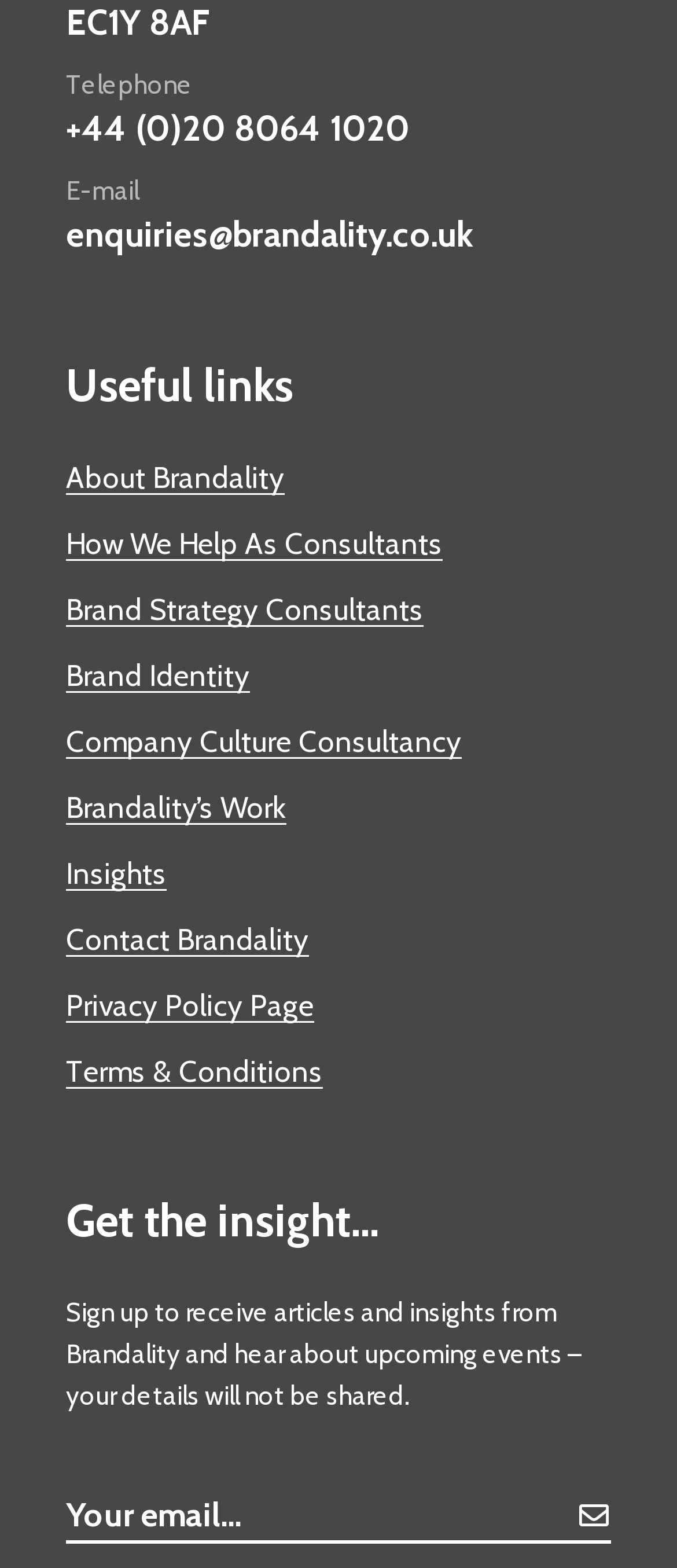Using the provided element description: "Company Culture Consultancy", determine the bounding box coordinates of the corresponding UI element in the screenshot.

[0.097, 0.462, 0.682, 0.484]